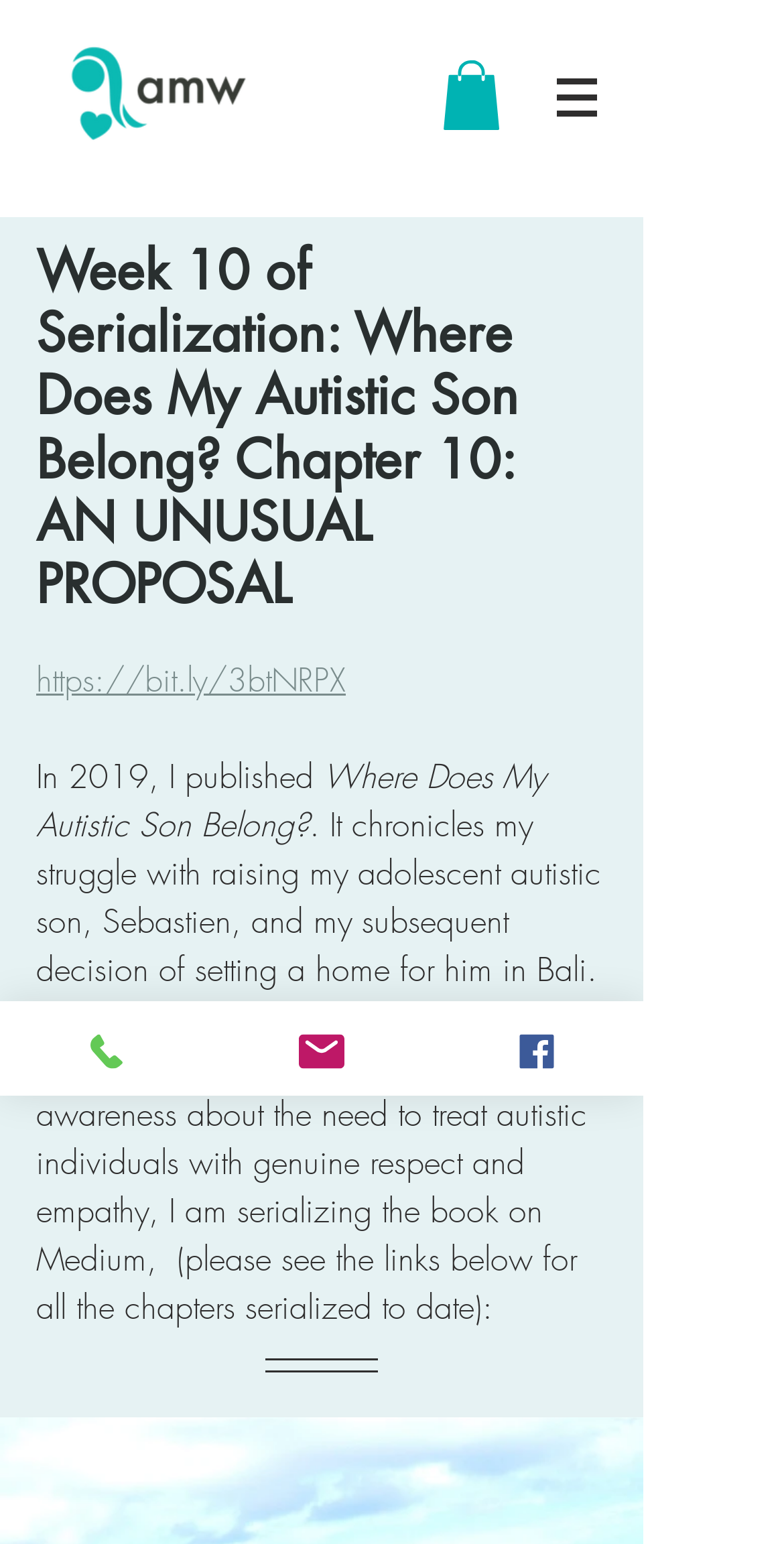Determine the bounding box coordinates (top-left x, top-left y, bottom-right x, bottom-right y) of the UI element described in the following text: A Mother’s Wish

[0.421, 0.645, 0.703, 0.673]